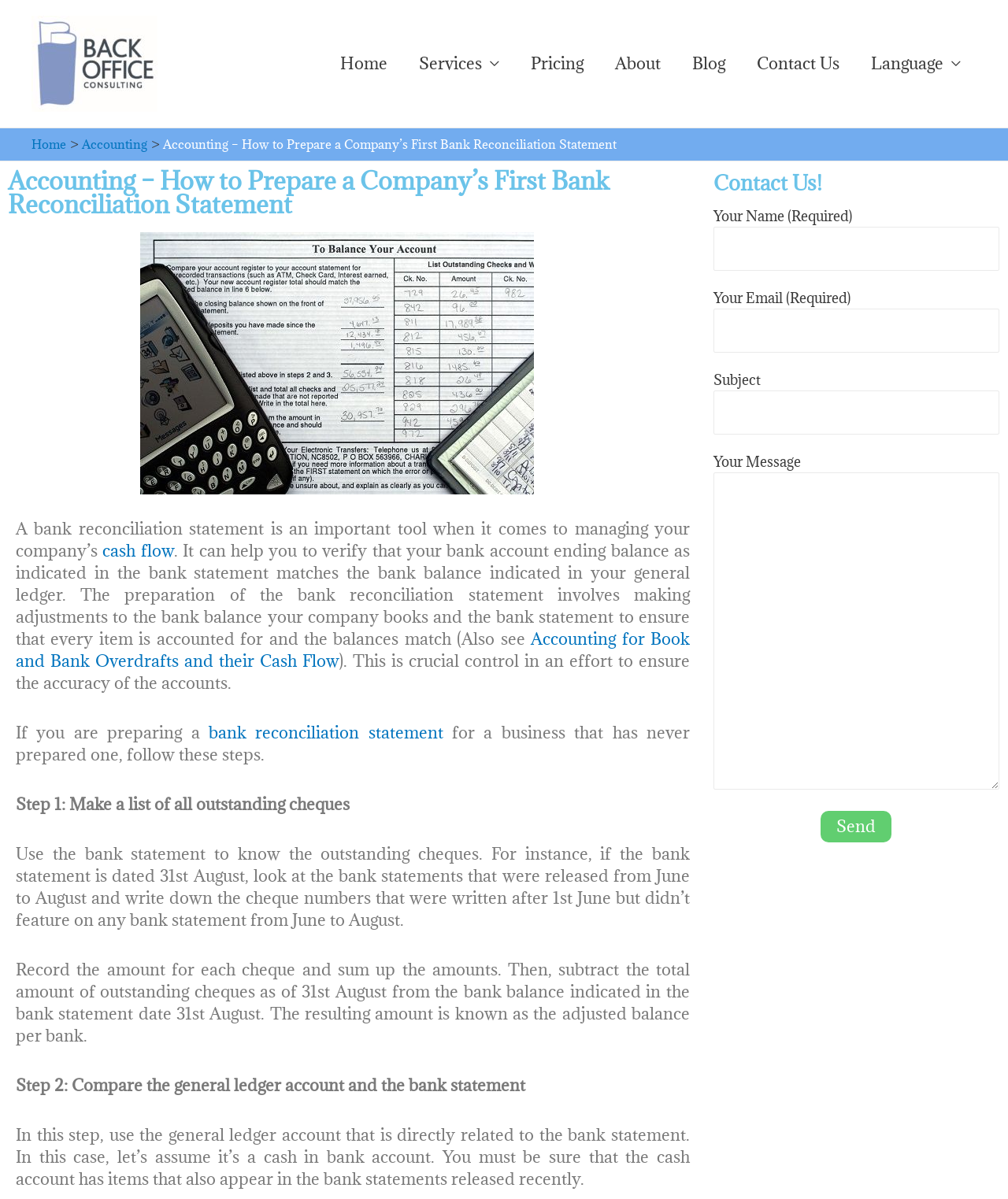Please specify the bounding box coordinates of the clickable region necessary for completing the following instruction: "Navigate to the 'Home' page". The coordinates must consist of four float numbers between 0 and 1, i.e., [left, top, right, bottom].

[0.322, 0.0, 0.4, 0.106]